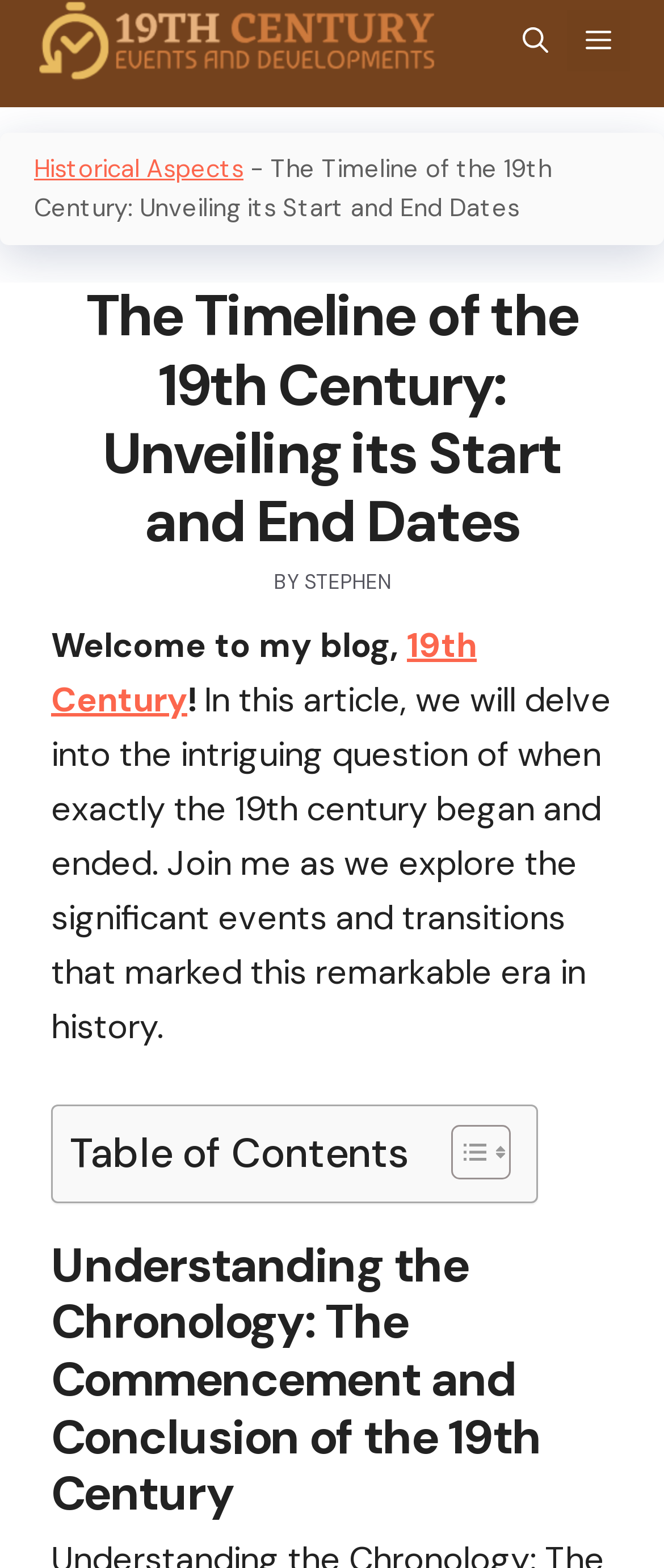Determine the bounding box for the HTML element described here: "Toggle". The coordinates should be given as [left, top, right, bottom] with each number being a float between 0 and 1.

[0.641, 0.717, 0.756, 0.754]